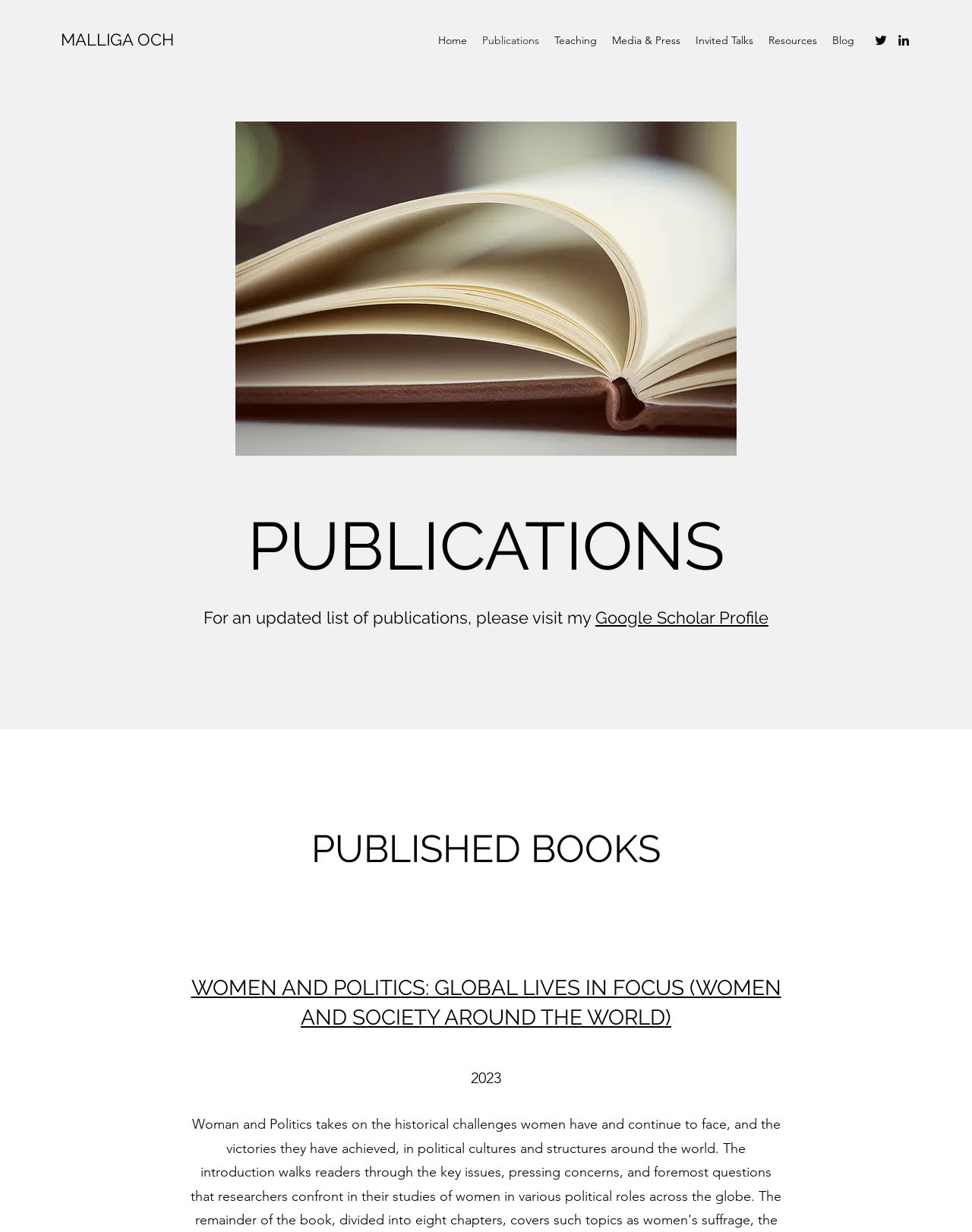Point out the bounding box coordinates of the section to click in order to follow this instruction: "go to Media & Press".

[0.622, 0.023, 0.708, 0.042]